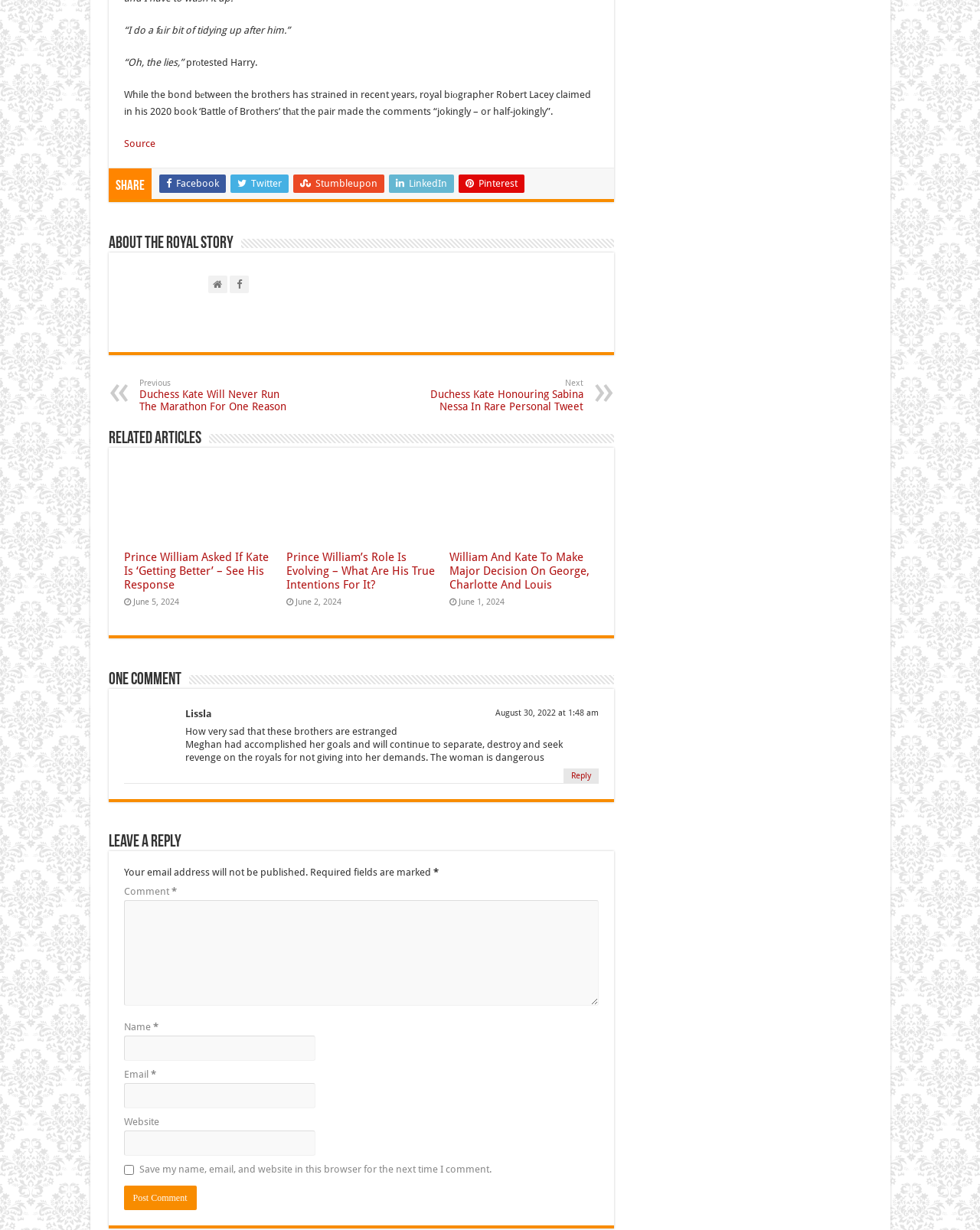Please give the bounding box coordinates of the area that should be clicked to fulfill the following instruction: "Click the 'Post Comment' button". The coordinates should be in the format of four float numbers from 0 to 1, i.e., [left, top, right, bottom].

[0.126, 0.964, 0.2, 0.984]